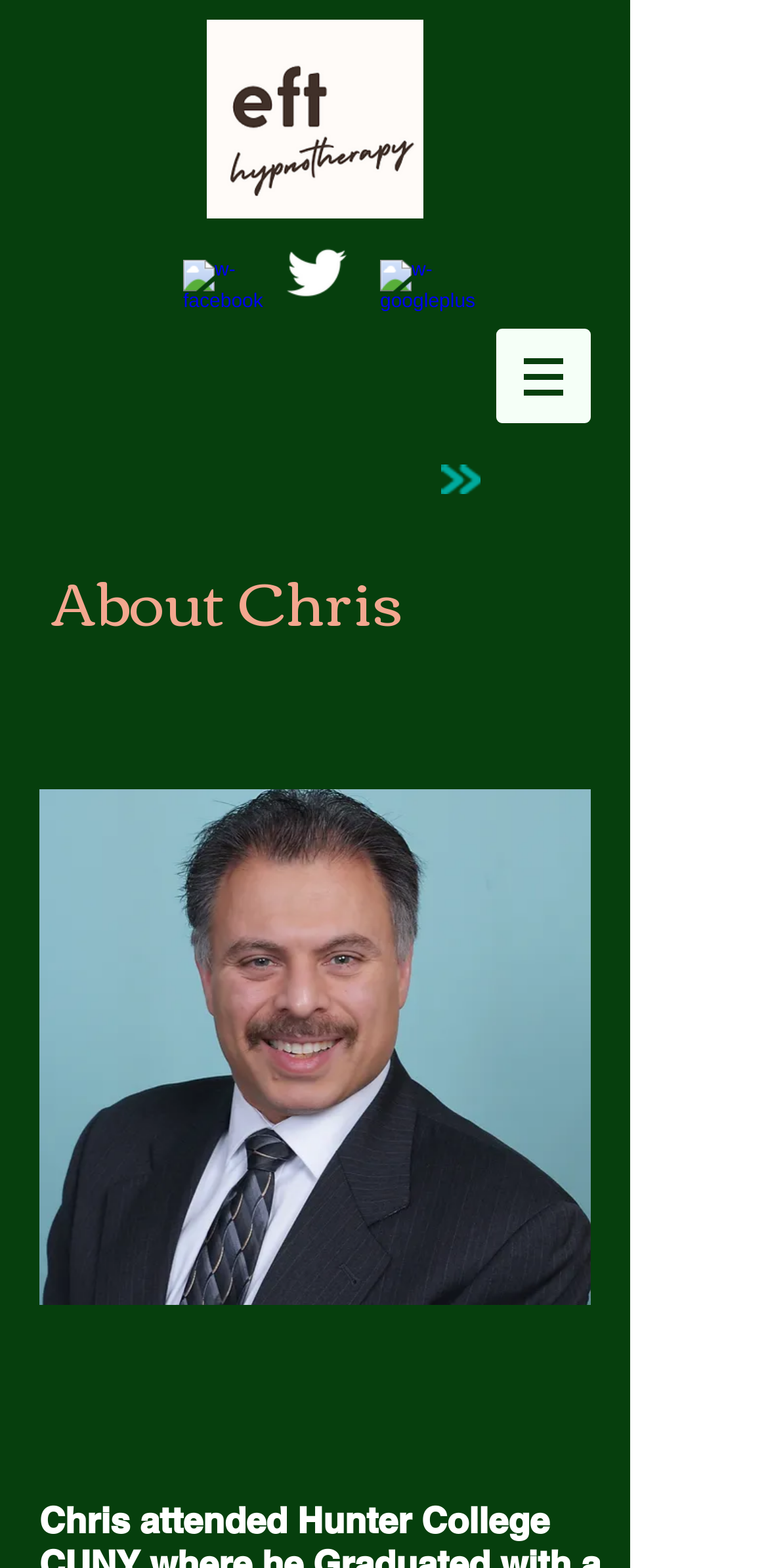Using the provided element description: "aria-label="Twitter Clean"", identify the bounding box coordinates. The coordinates should be four floats between 0 and 1 in the order [left, top, right, bottom].

[0.367, 0.152, 0.456, 0.196]